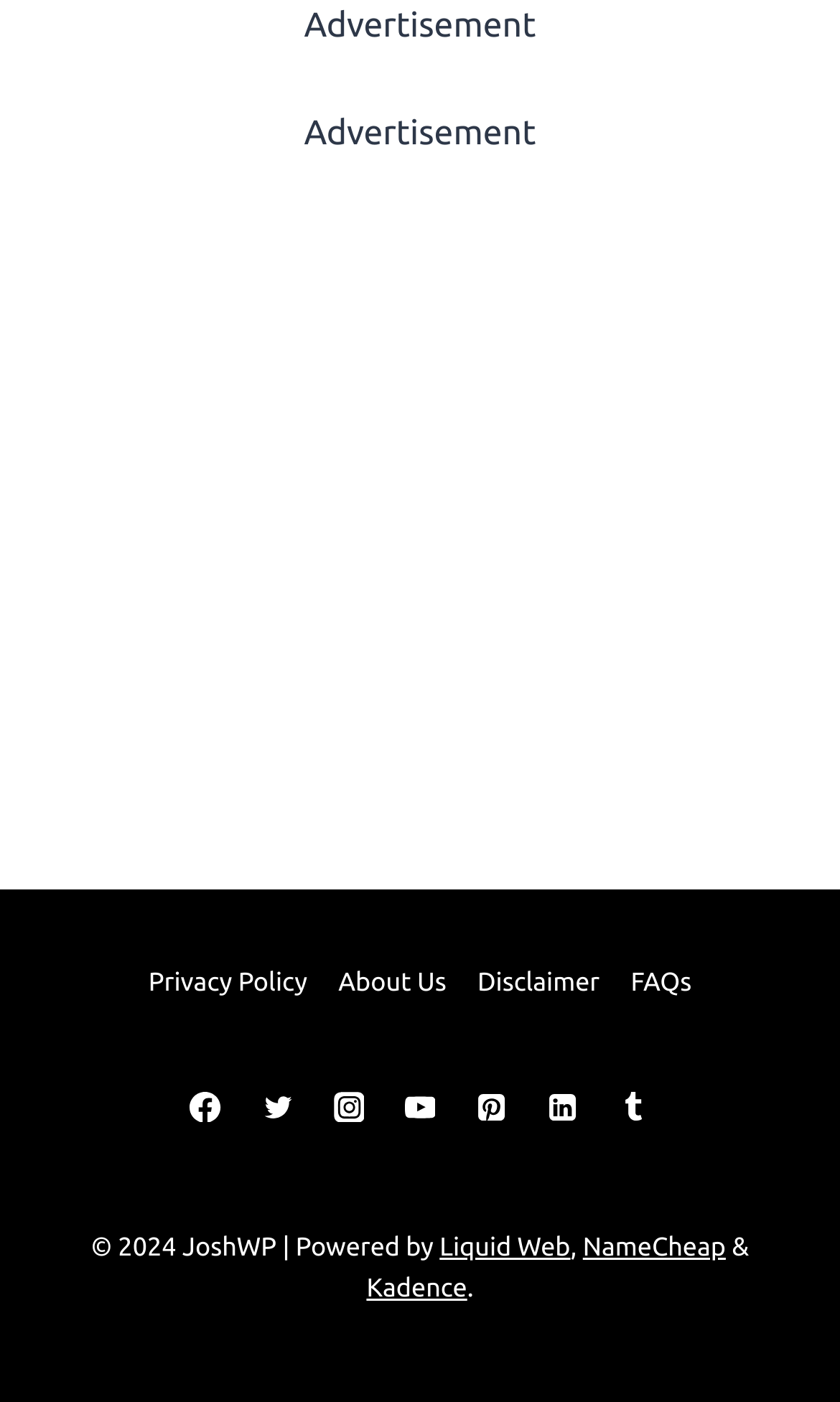Locate the bounding box coordinates of the clickable area to execute the instruction: "Read the 'Disclaimer'". Provide the coordinates as four float numbers between 0 and 1, represented as [left, top, right, bottom].

[0.55, 0.68, 0.732, 0.721]